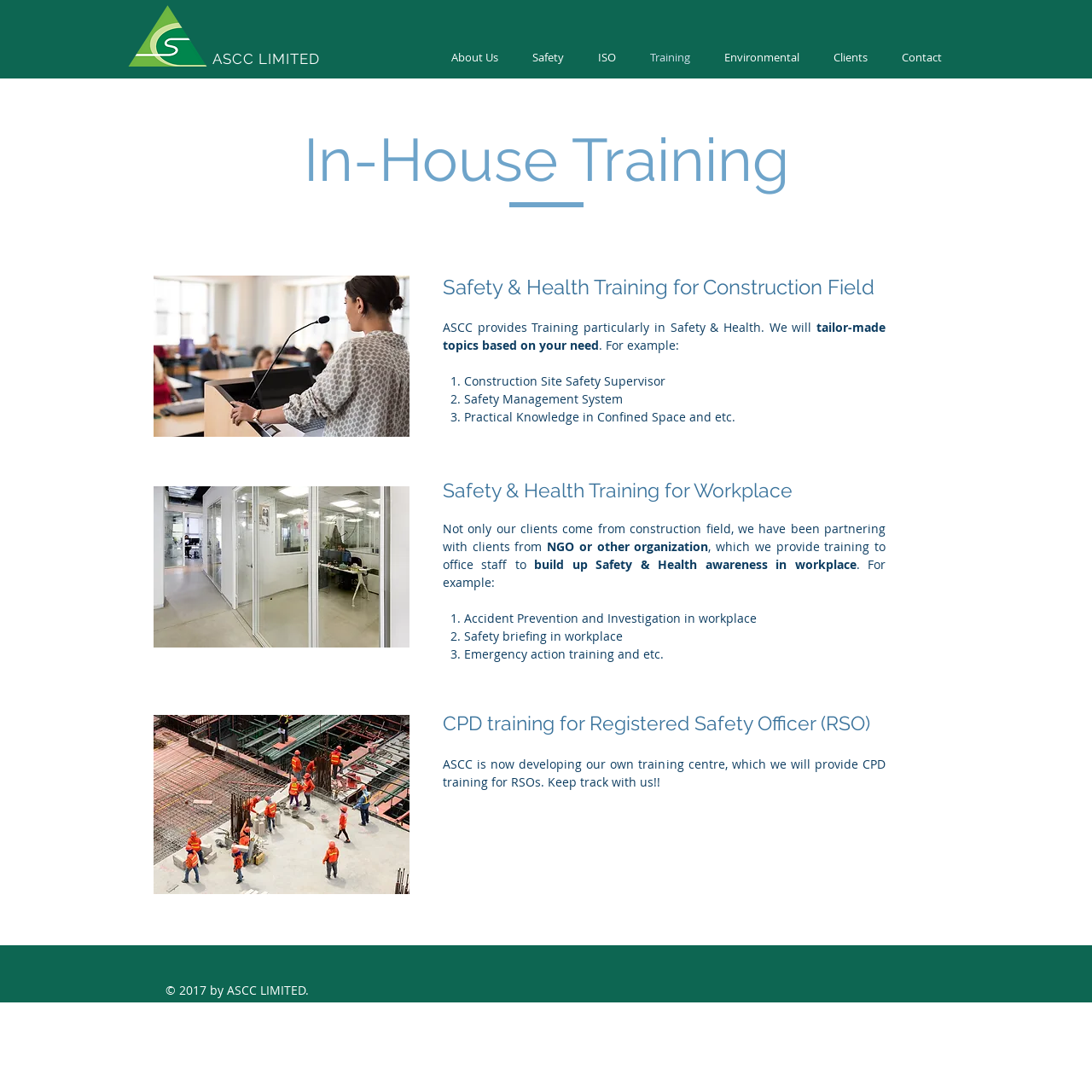Analyze the image and deliver a detailed answer to the question: What is ASCC developing?

I found this information by reading the static text element under the heading 'CPD training for Registered Safety Officer (RSO)', which mentions that ASCC is developing its own training centre.